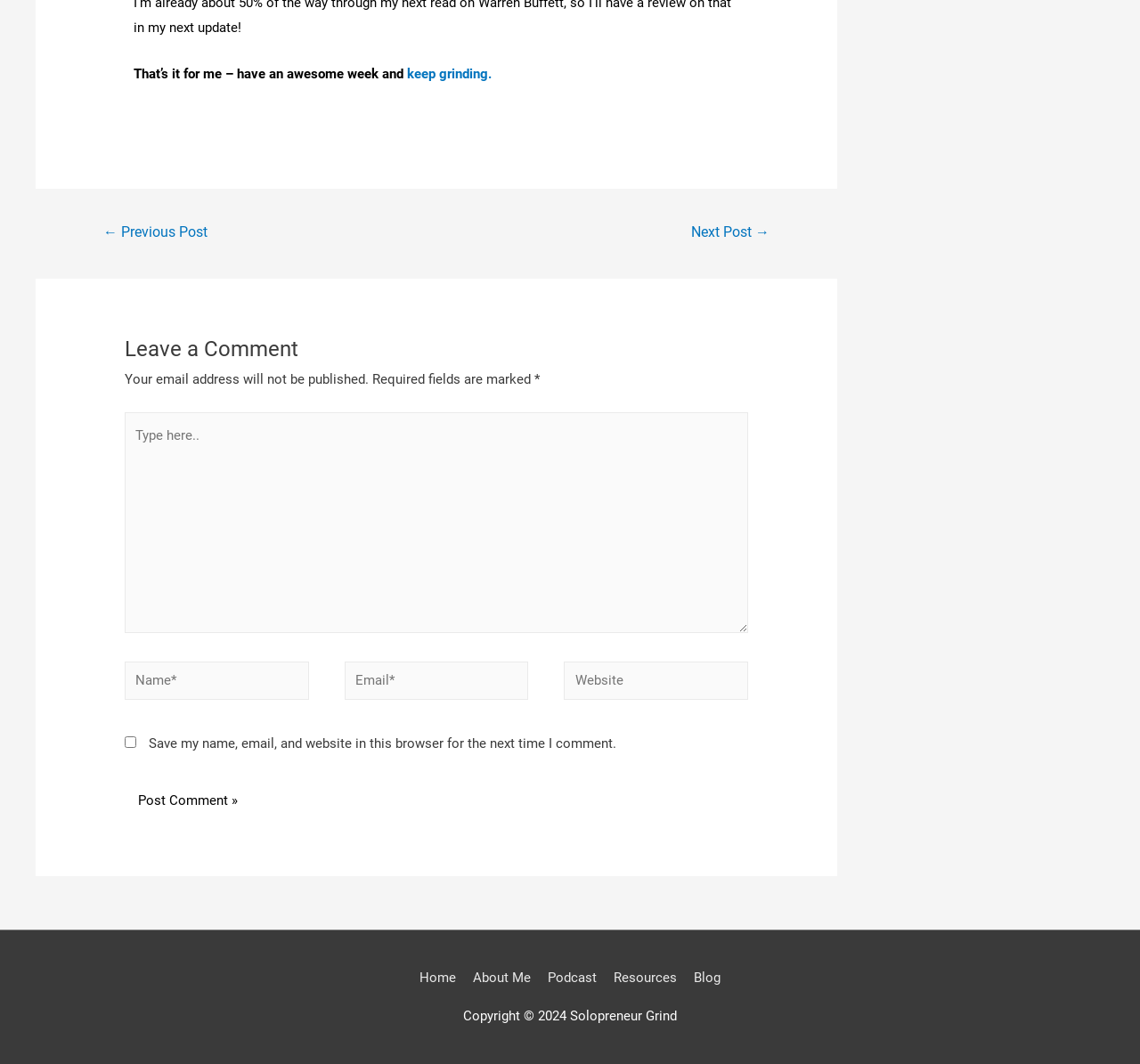Could you specify the bounding box coordinates for the clickable section to complete the following instruction: "Type a message"?

[0.109, 0.388, 0.656, 0.595]